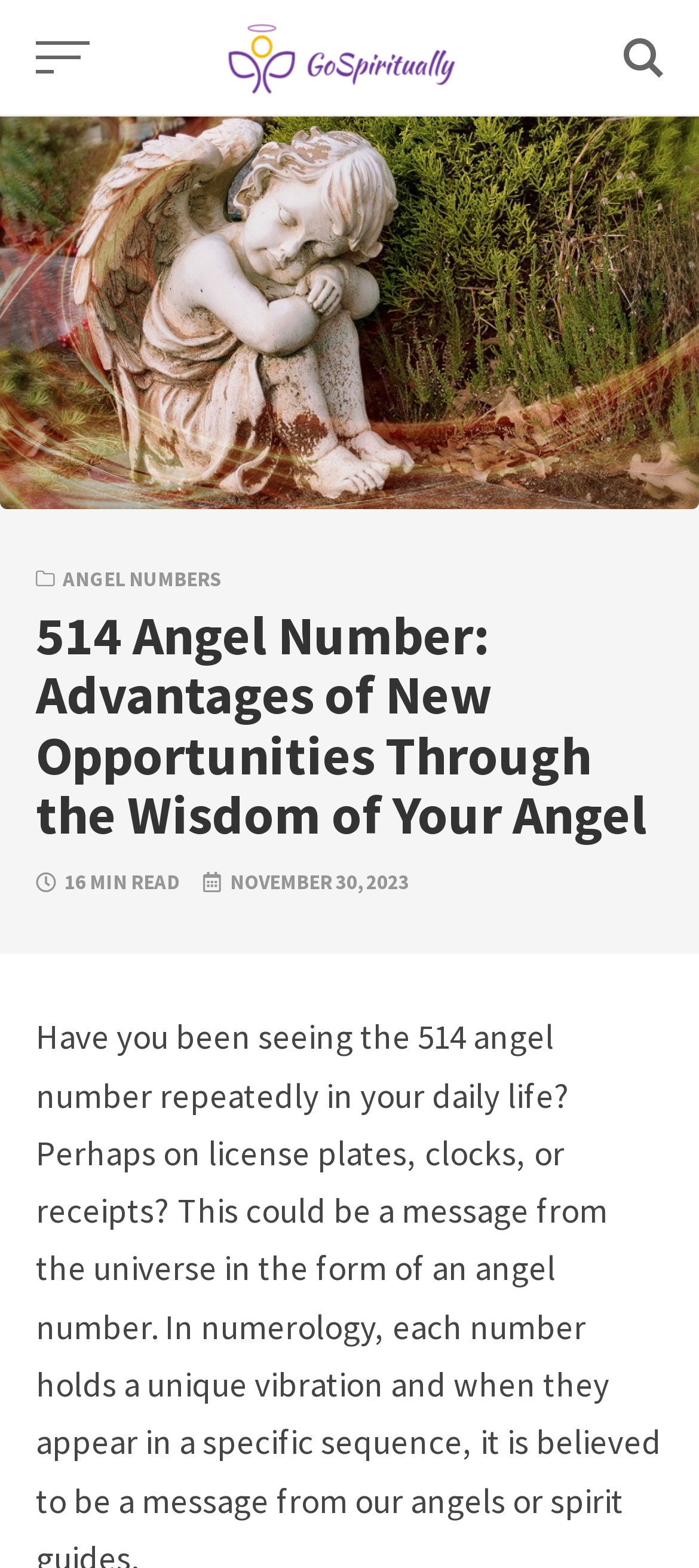When was the article published?
Provide a fully detailed and comprehensive answer to the question.

I determined the publication date by looking at the StaticText element with the text 'NOVEMBER 30, 2023', which suggests that it is the date when the article was published.